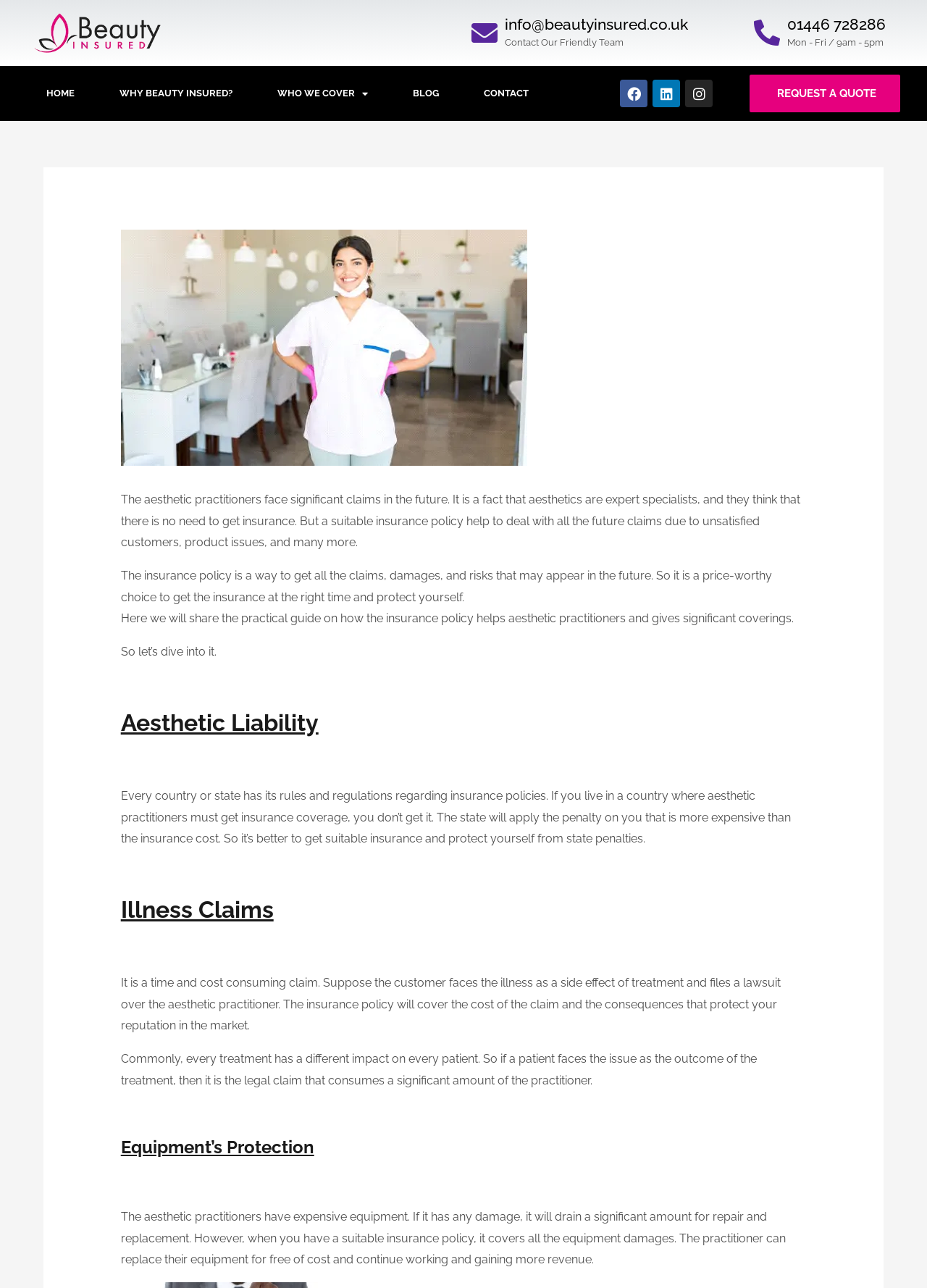What is a consequence of not having insurance coverage in certain countries?
Respond to the question with a well-detailed and thorough answer.

According to the webpage, if an aesthetic practitioner lives in a country where insurance coverage is mandatory and they don't have it, the state will apply a penalty that is more expensive than the insurance cost. Therefore, it's better to get suitable insurance and protect oneself from state penalties.